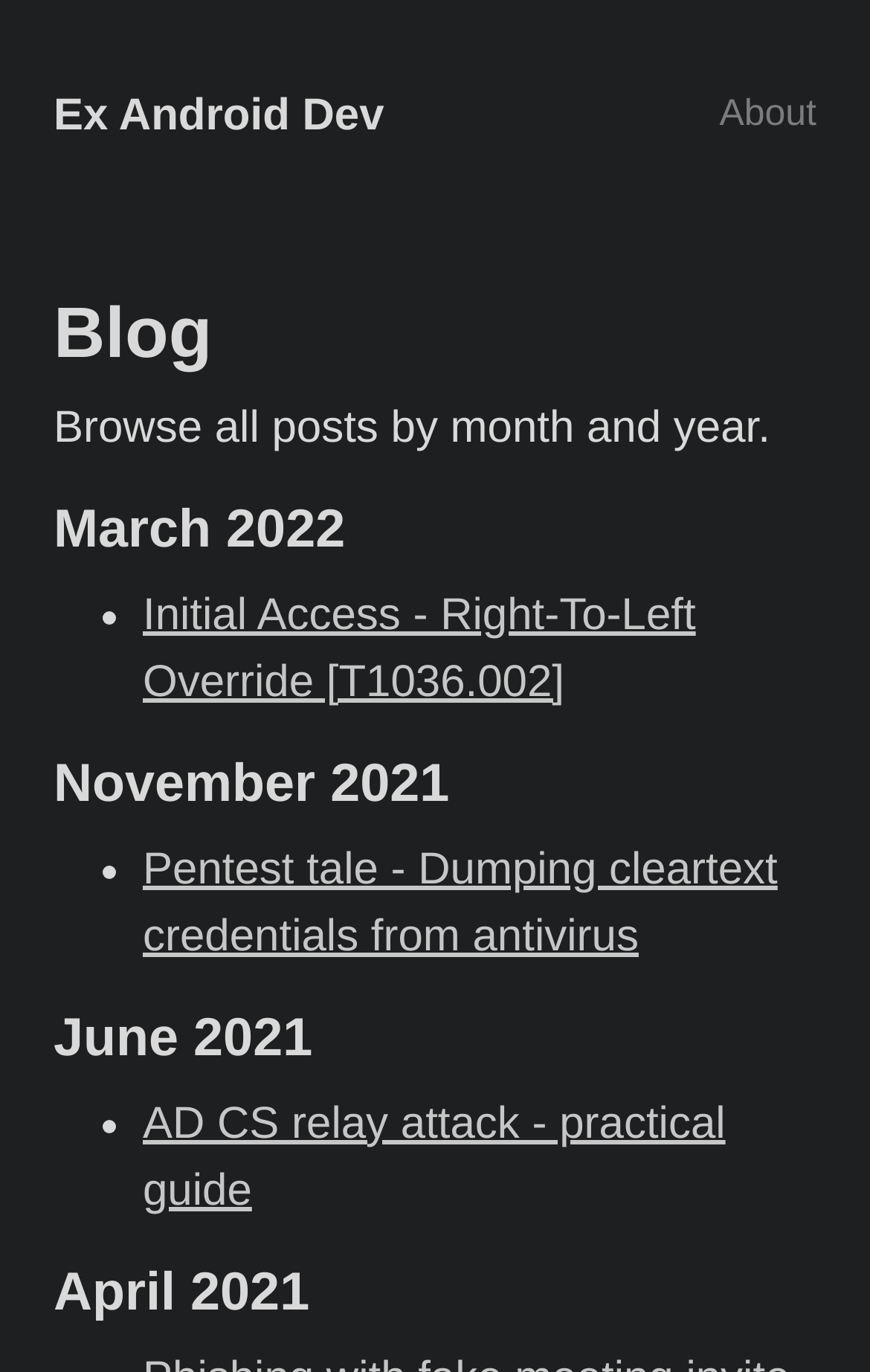Given the element description "About" in the screenshot, predict the bounding box coordinates of that UI element.

[0.827, 0.067, 0.938, 0.098]